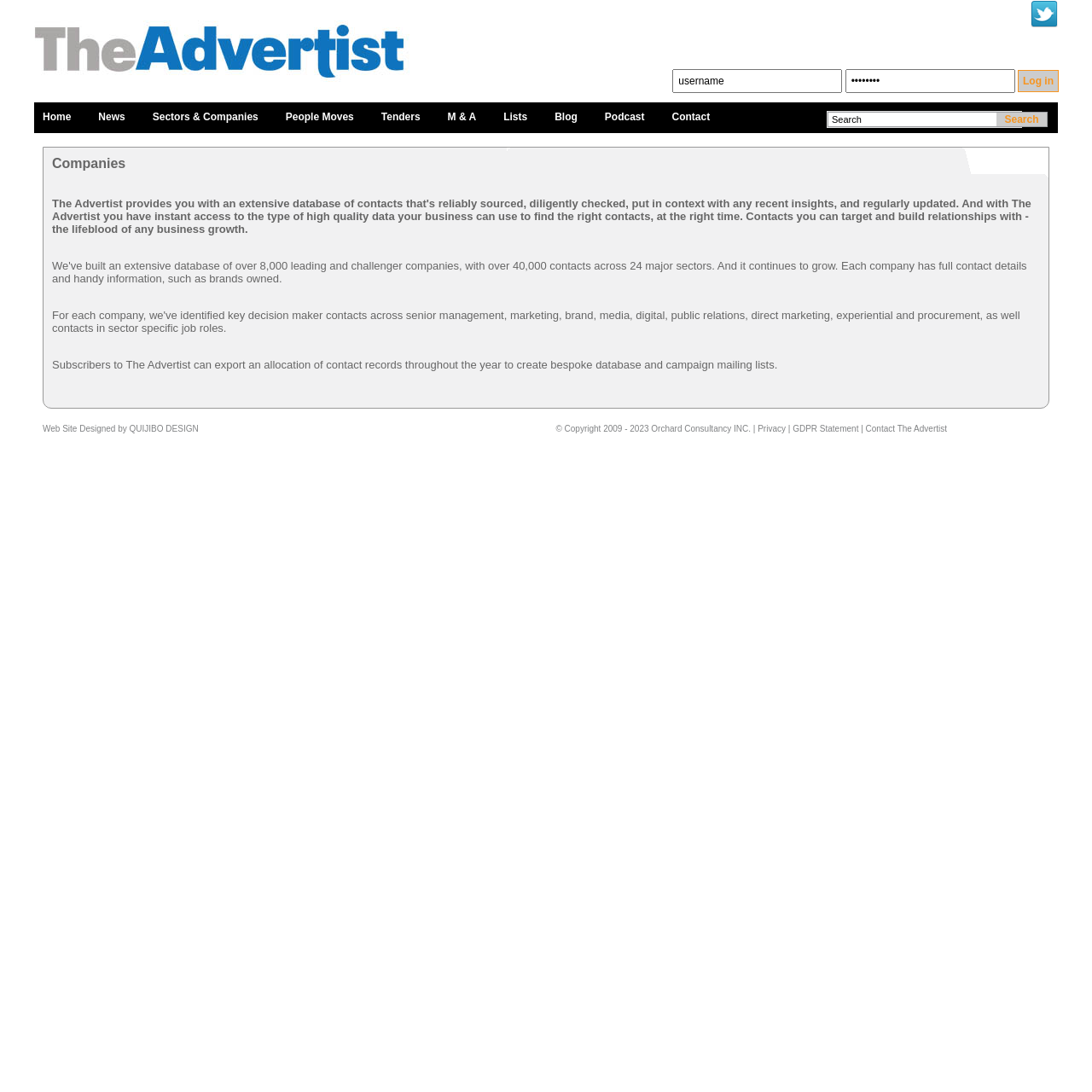For the following element description, predict the bounding box coordinates in the format (top-left x, top-left y, bottom-right x, bottom-right y). All values should be floating point numbers between 0 and 1. Description: Uncategorized

None